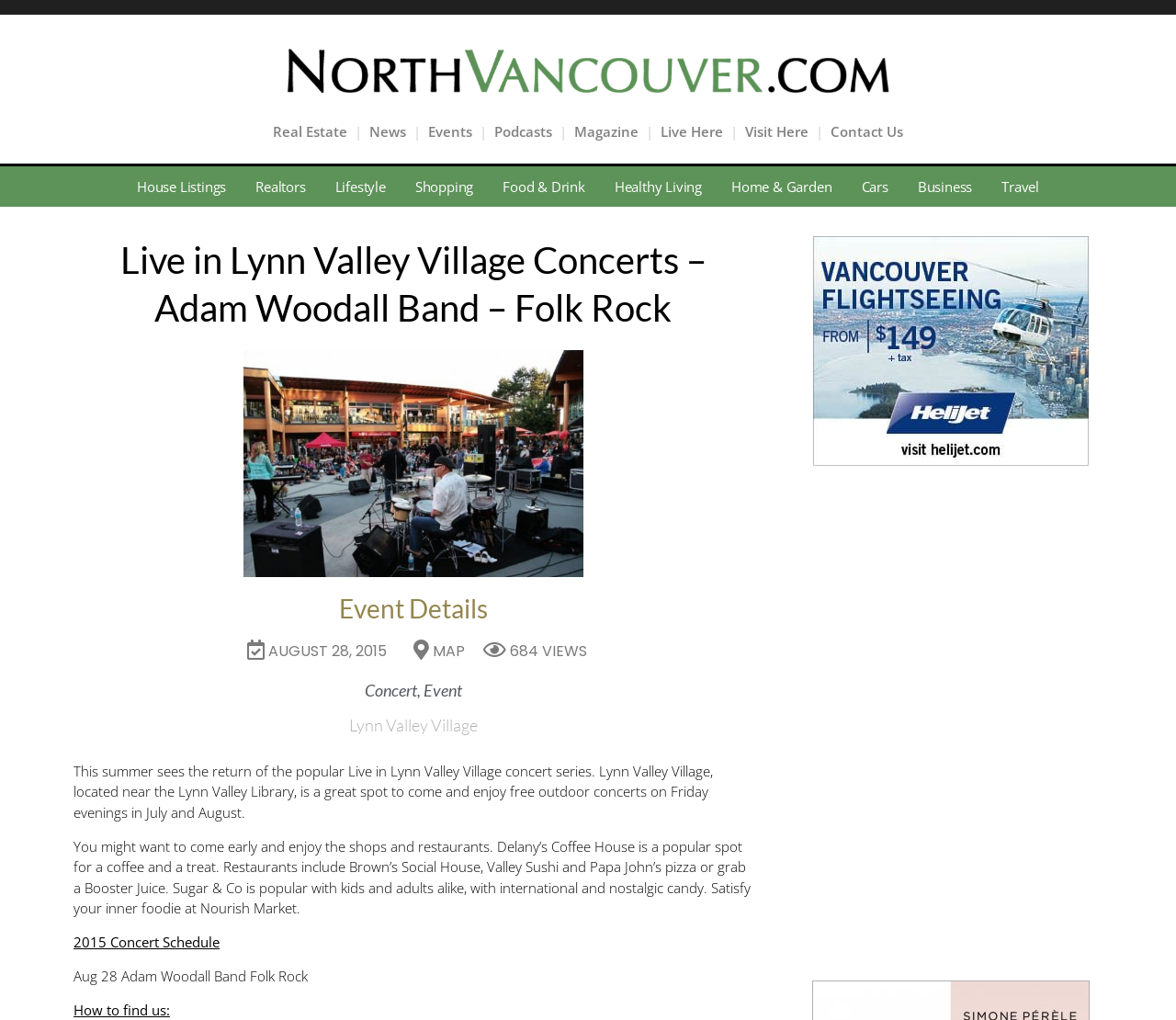Give a short answer using one word or phrase for the question:
What type of music is the concert?

Folk Rock